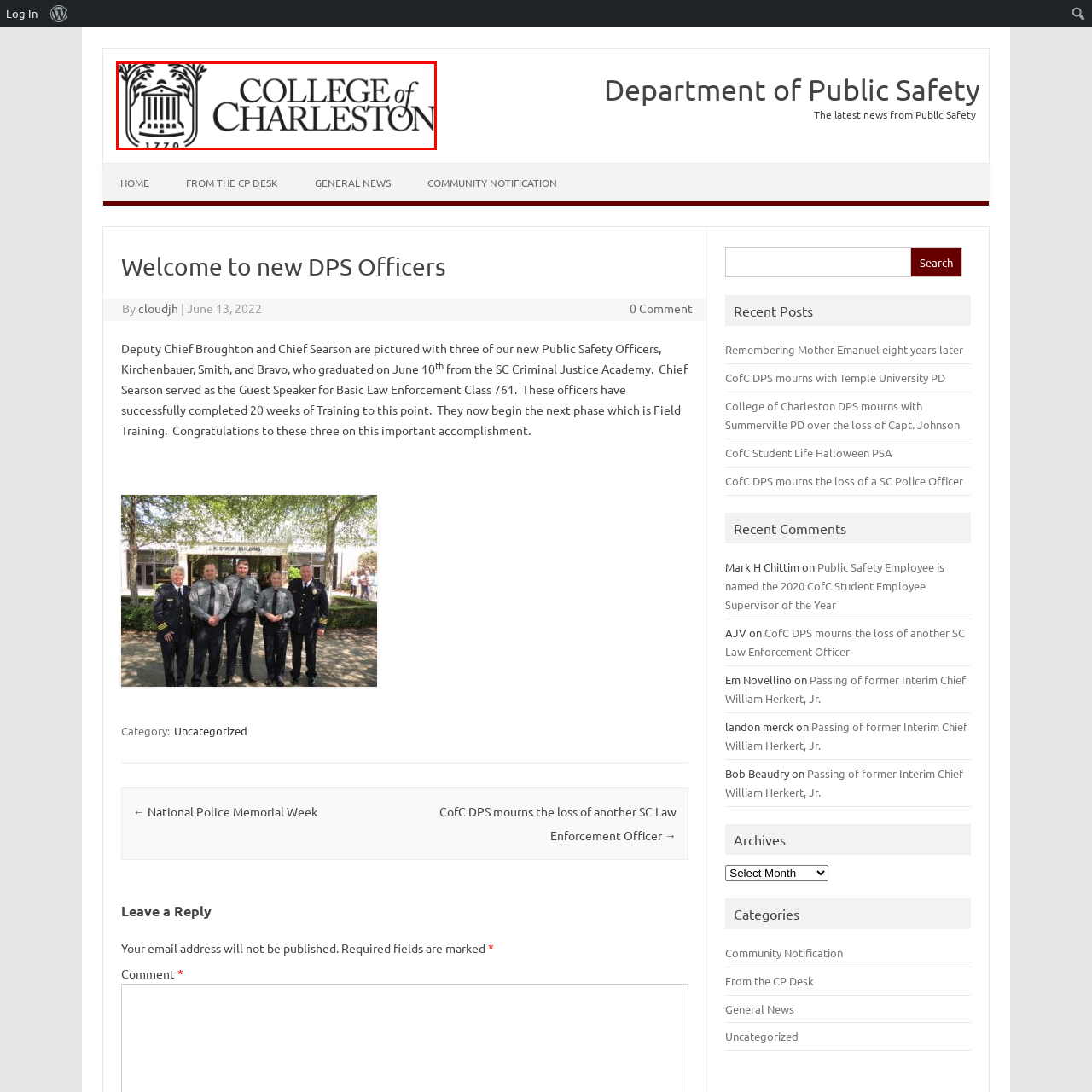Please examine the image within the red bounding box and provide an answer to the following question using a single word or phrase:
What is emphasized in the logo's text?

The institution's name